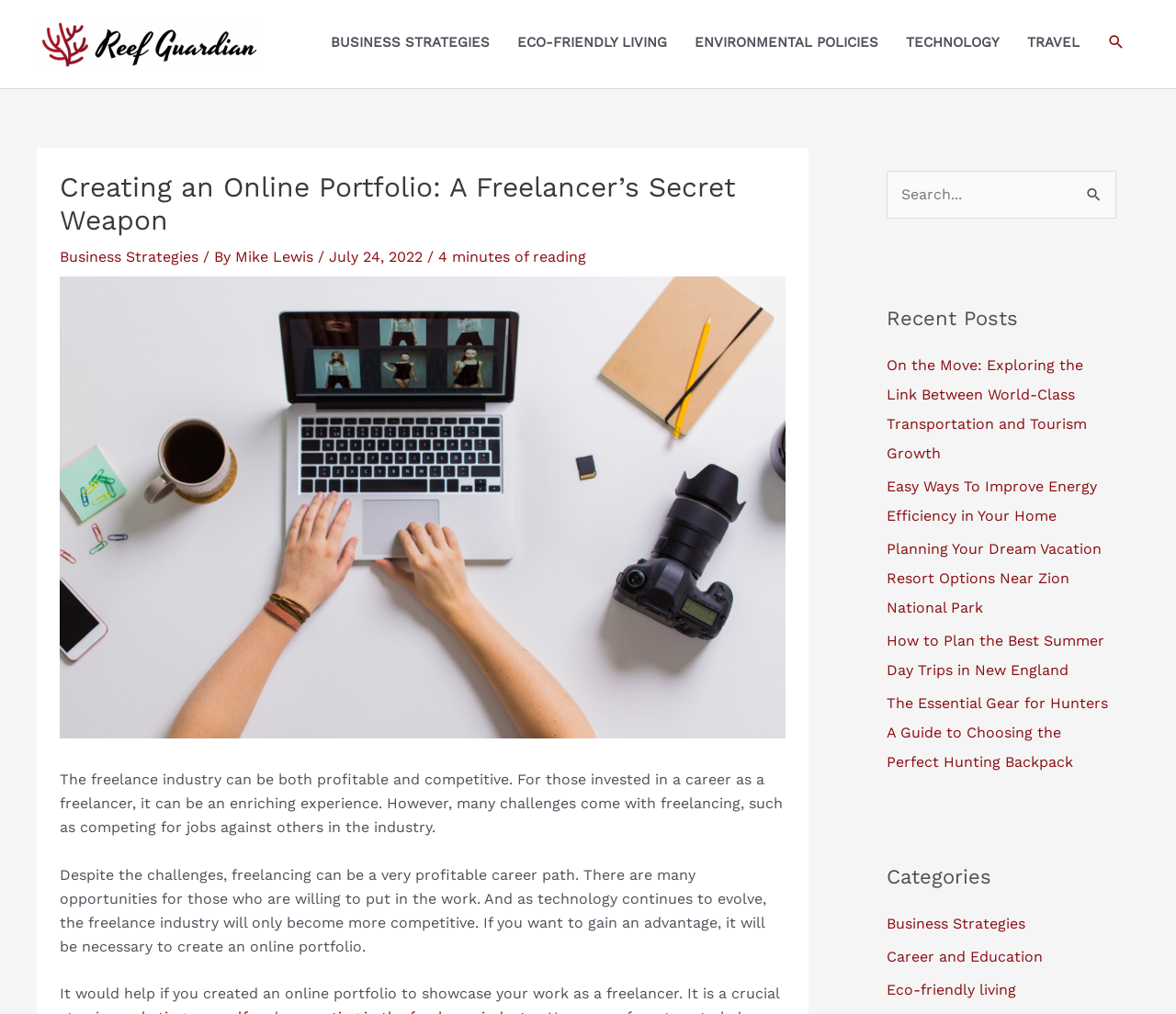Provide the bounding box coordinates of the UI element that matches the description: "Career and Education".

[0.754, 0.934, 0.887, 0.952]